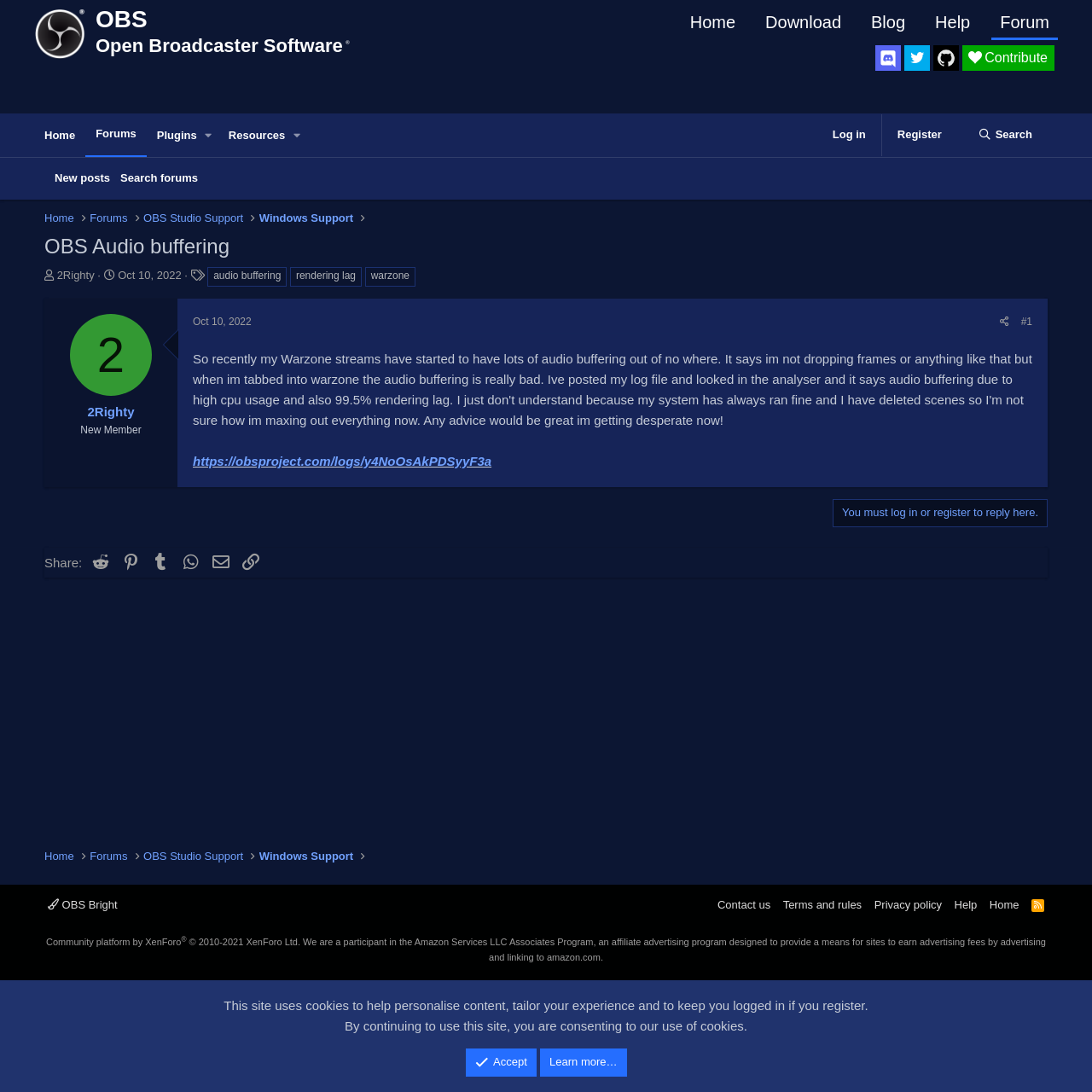Find the bounding box coordinates of the area that needs to be clicked in order to achieve the following instruction: "Log in to the forum". The coordinates should be specified as four float numbers between 0 and 1, i.e., [left, top, right, bottom].

[0.748, 0.105, 0.807, 0.143]